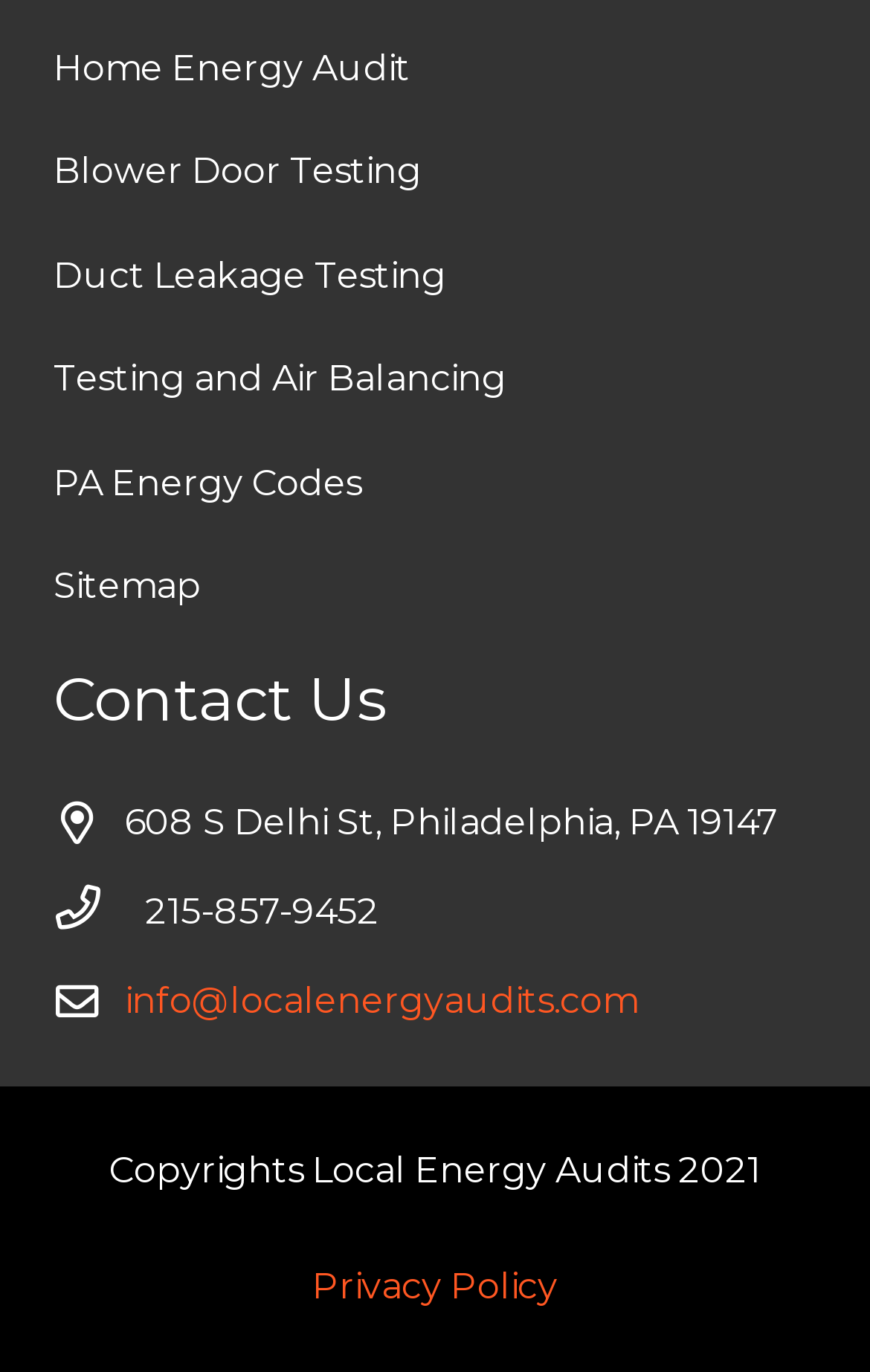From the element description Testing and Air Balancing, predict the bounding box coordinates of the UI element. The coordinates must be specified in the format (top-left x, top-left y, bottom-right x, bottom-right y) and should be within the 0 to 1 range.

[0.062, 0.26, 0.582, 0.291]